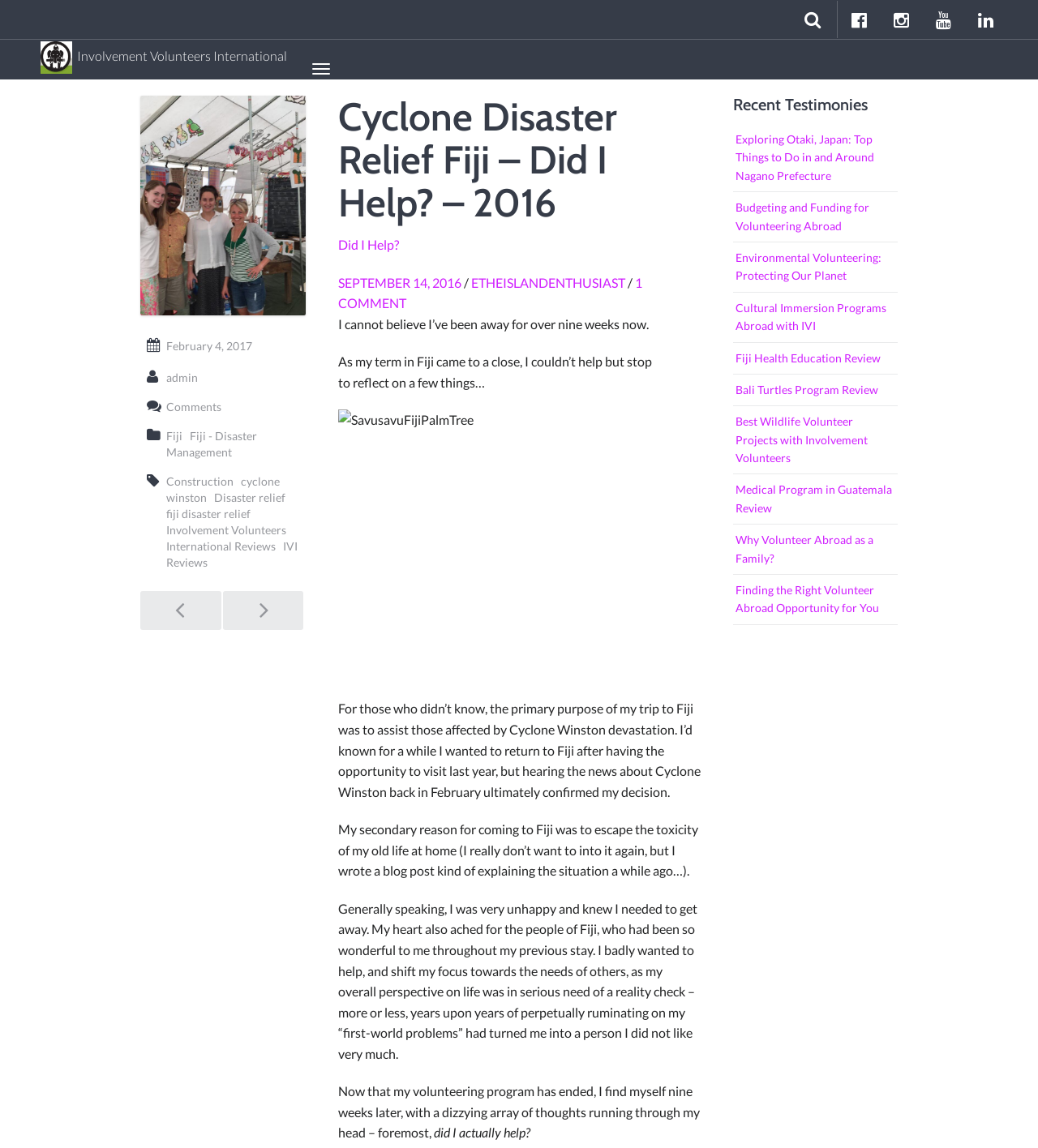Bounding box coordinates are to be given in the format (top-left x, top-left y, bottom-right x, bottom-right y). All values must be floating point numbers between 0 and 1. Provide the bounding box coordinate for the UI element described as: Environmental Volunteering: Protecting Our Planet

[0.706, 0.211, 0.865, 0.255]